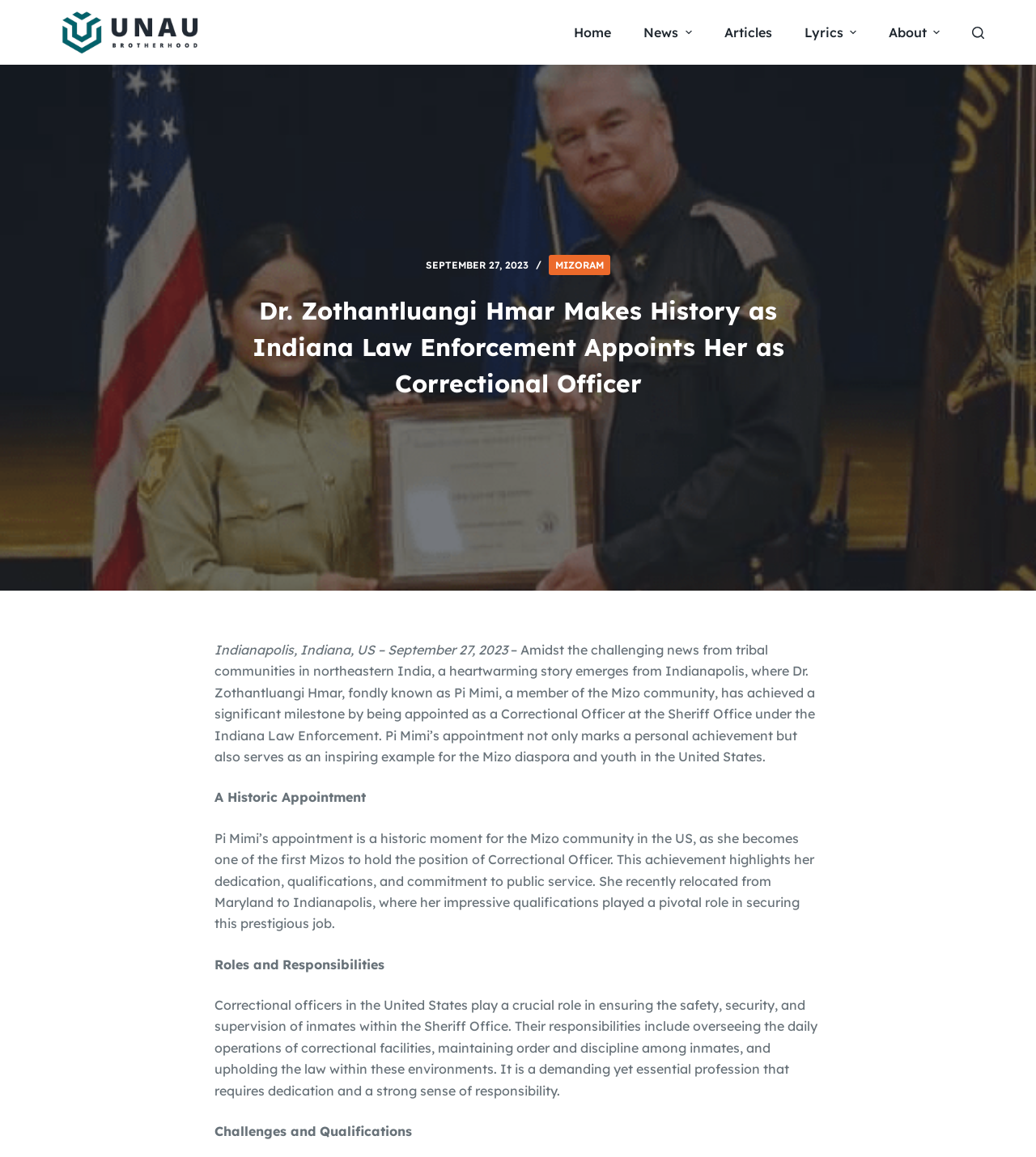Reply to the question with a single word or phrase:
Who is the first Mizo to hold the position of Correctional Officer?

Dr. Zothantluangi Hmar